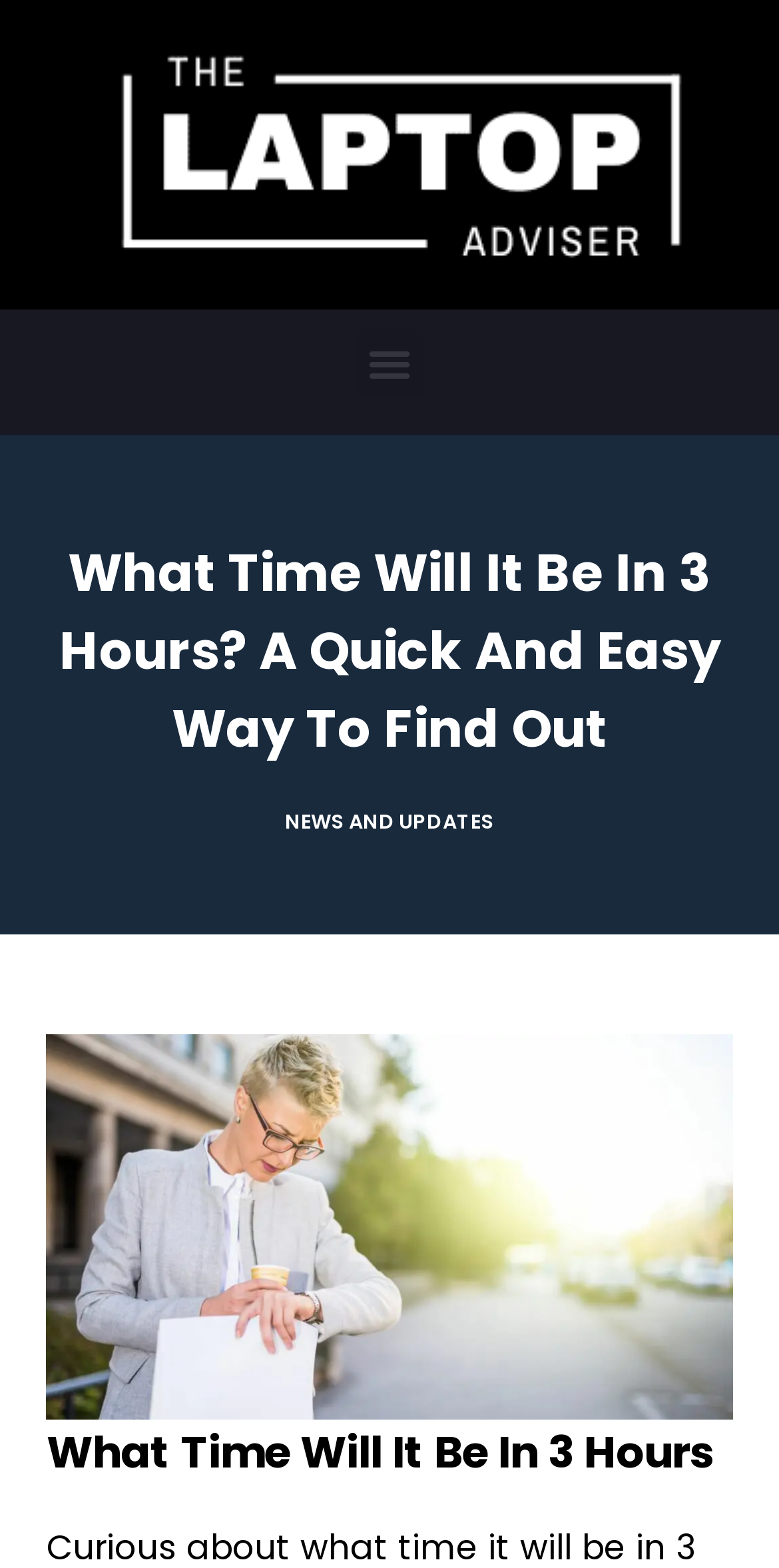What is the text on the top-left link?
Answer the question with a single word or phrase derived from the image.

Skip to content